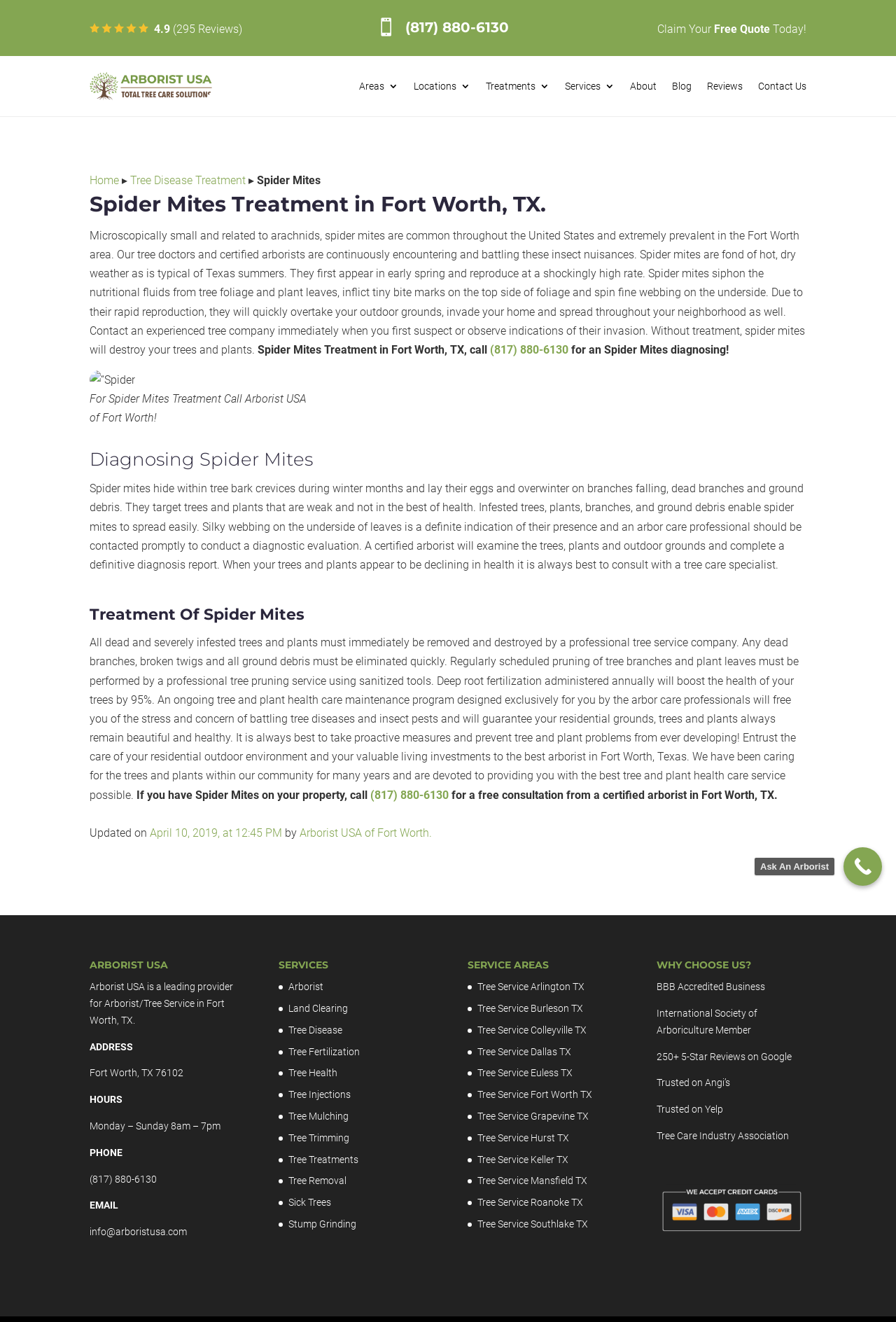Can you pinpoint the bounding box coordinates for the clickable element required for this instruction: "Call for a free spider mites diagnosing"? The coordinates should be four float numbers between 0 and 1, i.e., [left, top, right, bottom].

[0.547, 0.259, 0.634, 0.27]